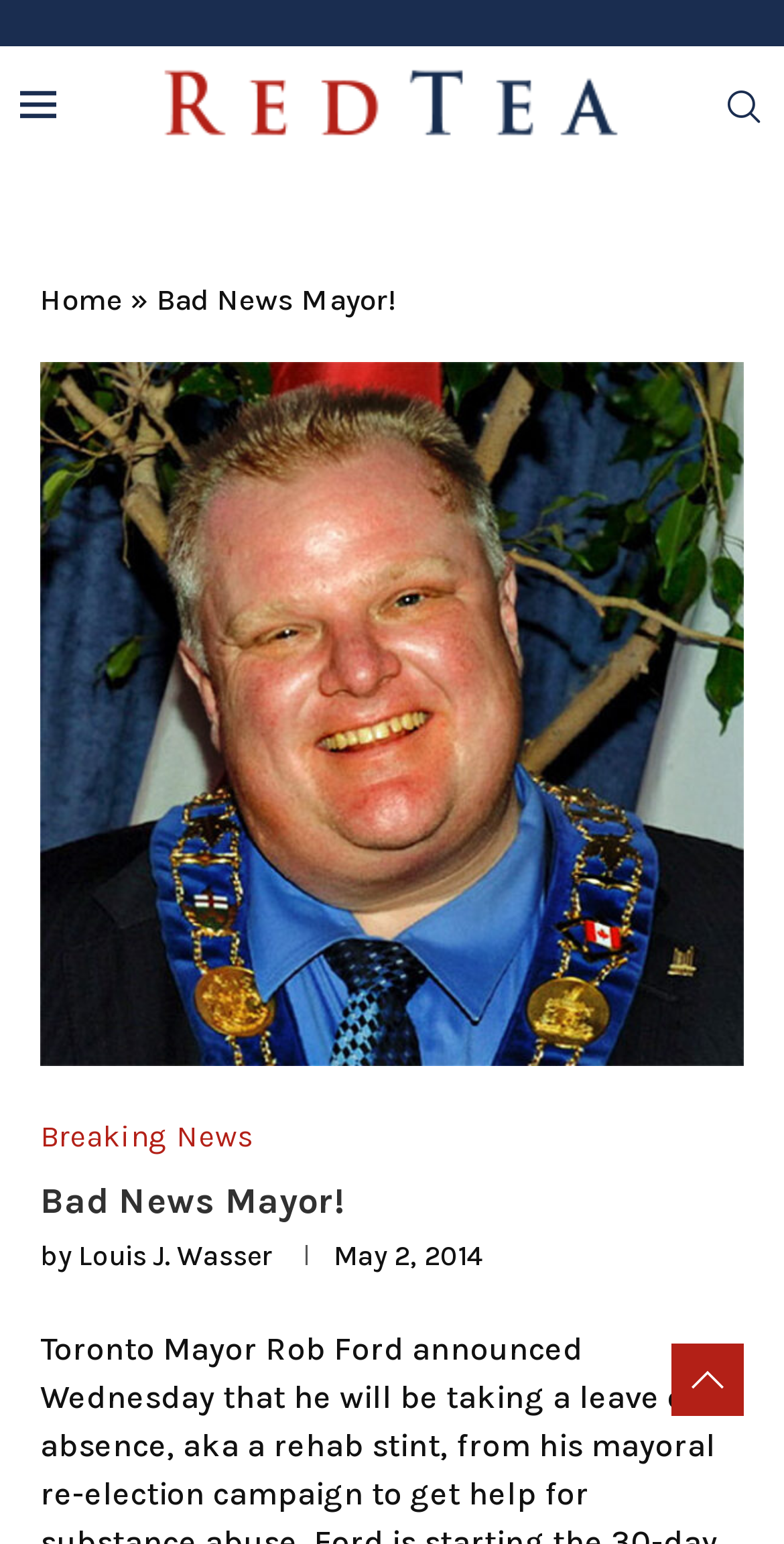Illustrate the webpage thoroughly, mentioning all important details.

The webpage is about a news article titled "Bad News Mayor!" from RedTea News. At the top left, there is a small image, and next to it, a link to the RedTea News website with its logo. On the top right, there is a search link. 

Below the top section, there are navigation links, including "Home" and a separator symbol "»". The title "Bad News Mayor!" is prominently displayed in the middle of the page. 

The main content of the article starts below the title, with a link that spans almost the entire width of the page. There is a secondary navigation link "Breaking News" located below the main content link. 

The article's headline "Bad News Mayor!" is repeated as a heading, followed by the author's name "Louis J. Wasser" and the publication date "May 2, 2014". The publication date is displayed in a time format.